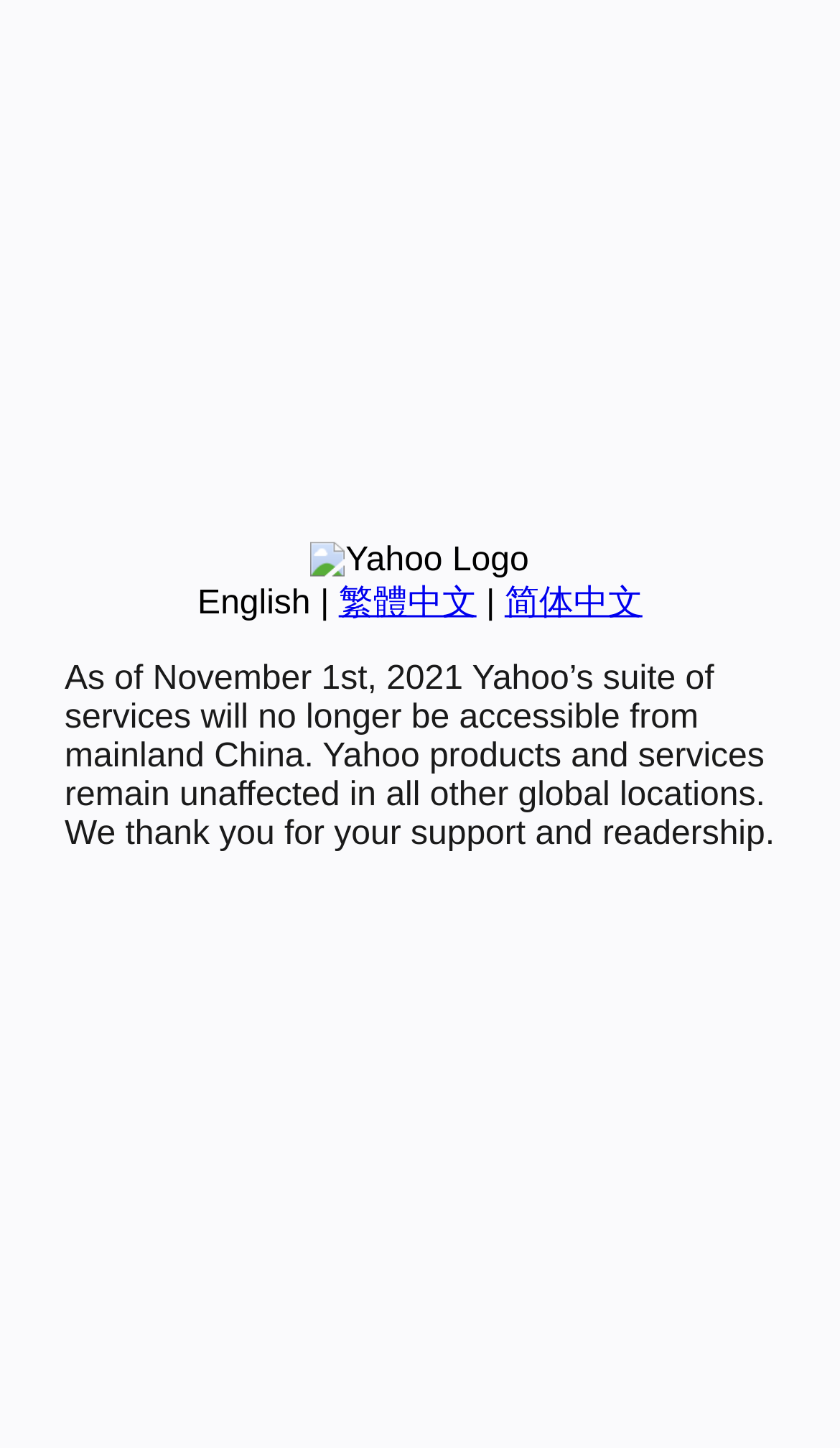Given the description "繁體中文", determine the bounding box of the corresponding UI element.

[0.403, 0.404, 0.567, 0.429]